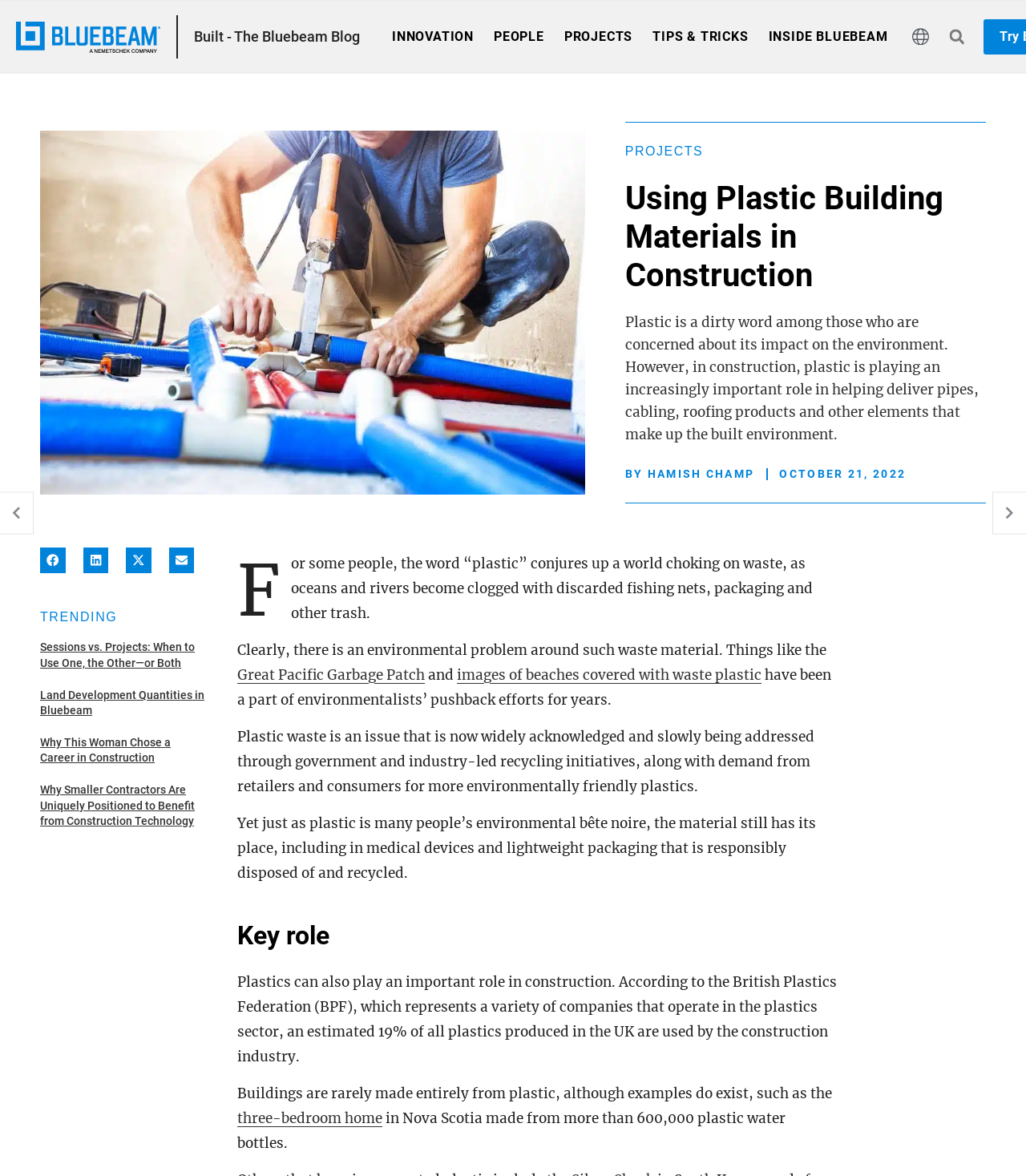Who is the author of this article?
Please give a detailed and thorough answer to the question, covering all relevant points.

The author's name is mentioned in the article as 'BY HAMISH CHAMP', indicating that Hamish Champ is the author of this article.